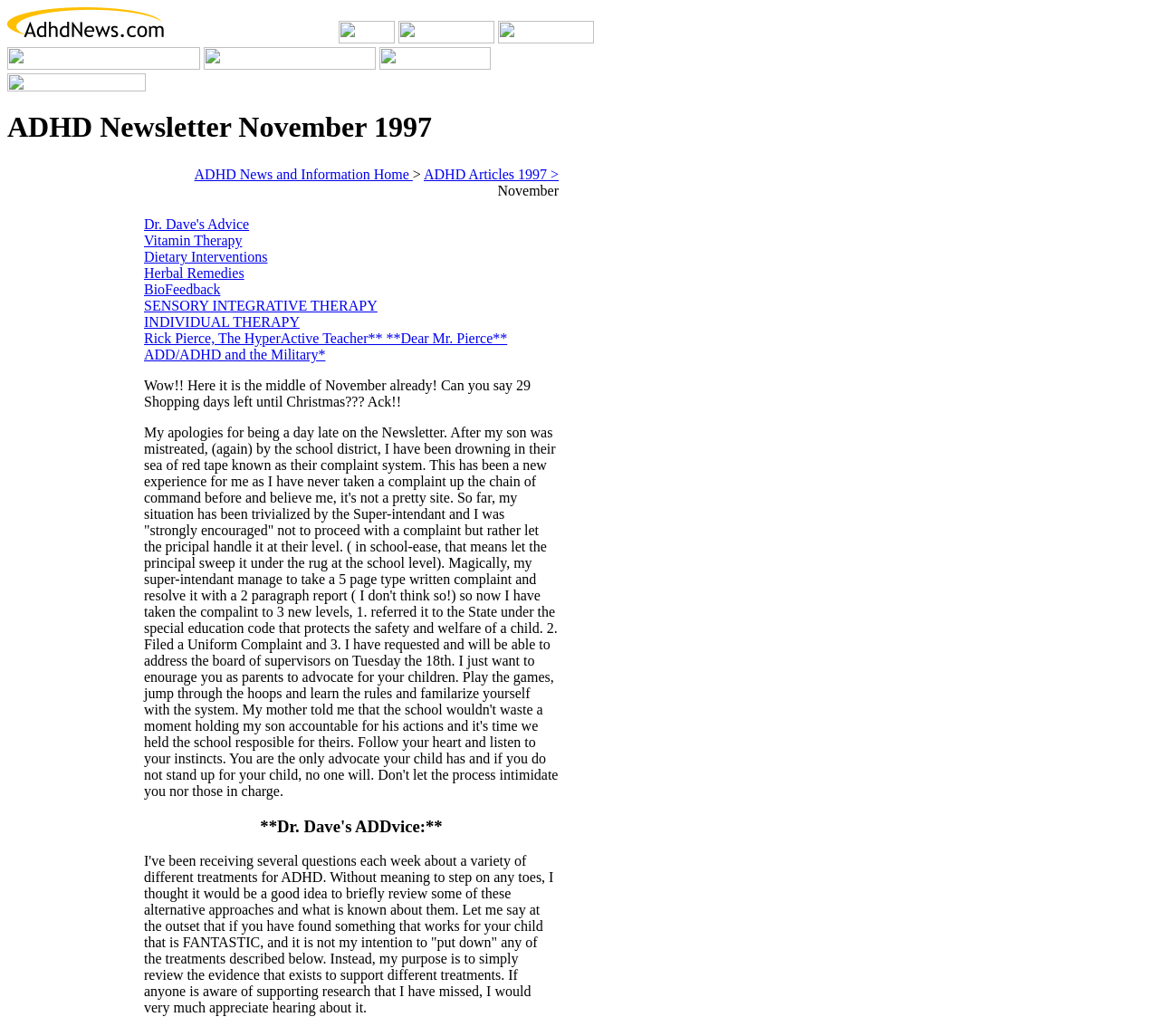Is there a newsletter section on this webpage?
Answer the question with a detailed and thorough explanation.

I can see a section on the webpage that appears to be a newsletter, with a heading 'ADHD Newsletter November 1997' and a series of links and articles related to ADHD. The content of this section suggests that it is a newsletter section.